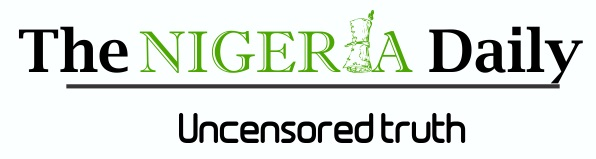Create an exhaustive description of the image.

The image features the logo of "The Nigeria Daily," prominently showcasing the publication's name in a striking typographic design. The words "The NIGERIA Daily" are styled with a bold black font, while the word "NIGERIA" is highlighted in a vibrant green, symbolizing the nation's identity. Above the main title, a graphic element of a stylized figure emphasizes the theme of news and communication. Below the main title, the tagline "Uncensored Truth" is presented in a sleek, modern font, conveying the publication's commitment to delivering honest and straightforward reporting. This logo encapsulates the essence of the publication, reflecting a dedication to transparency and integrity in journalism.